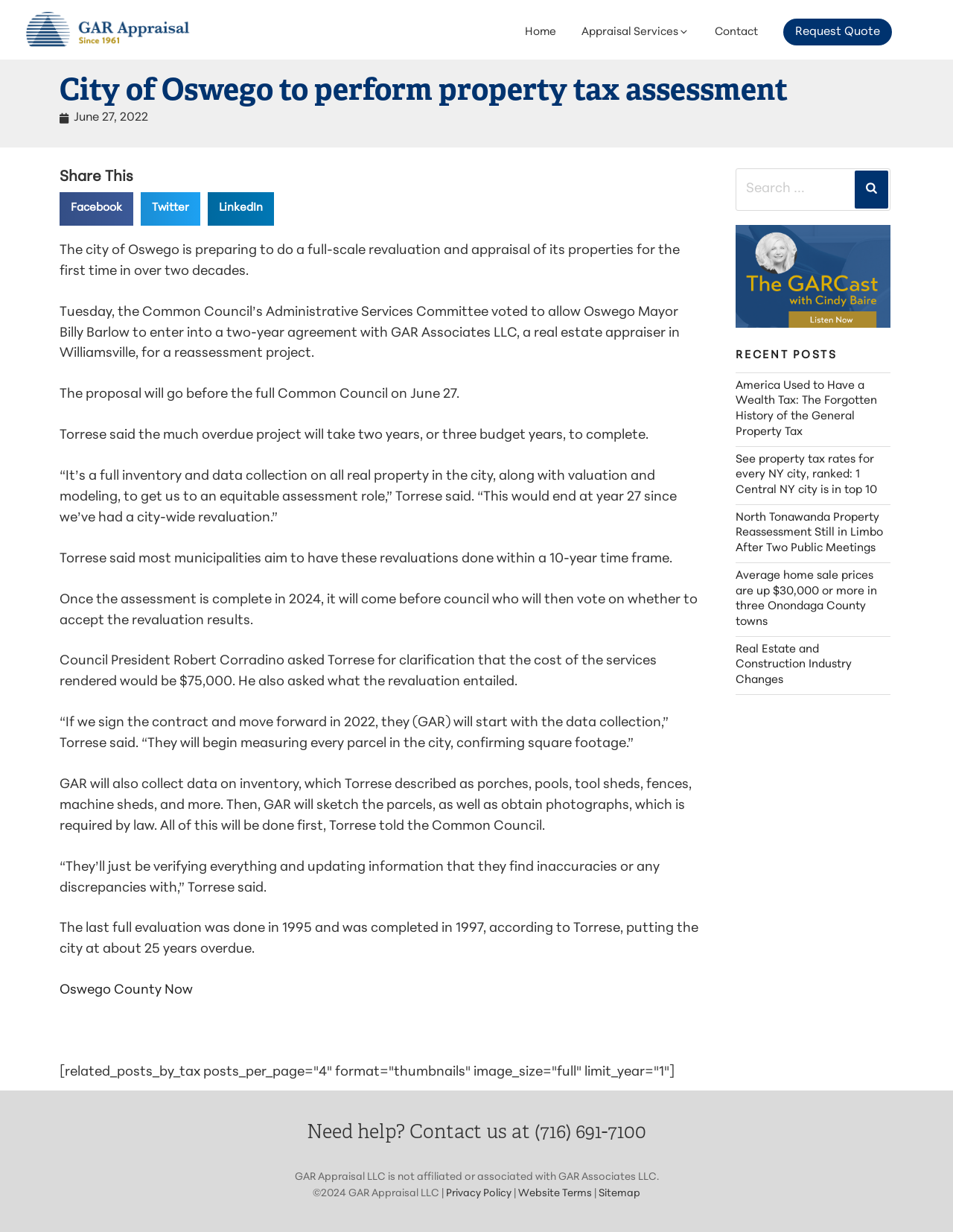How many years has it been since the last full evaluation?
Using the image as a reference, answer the question with a short word or phrase.

25 years